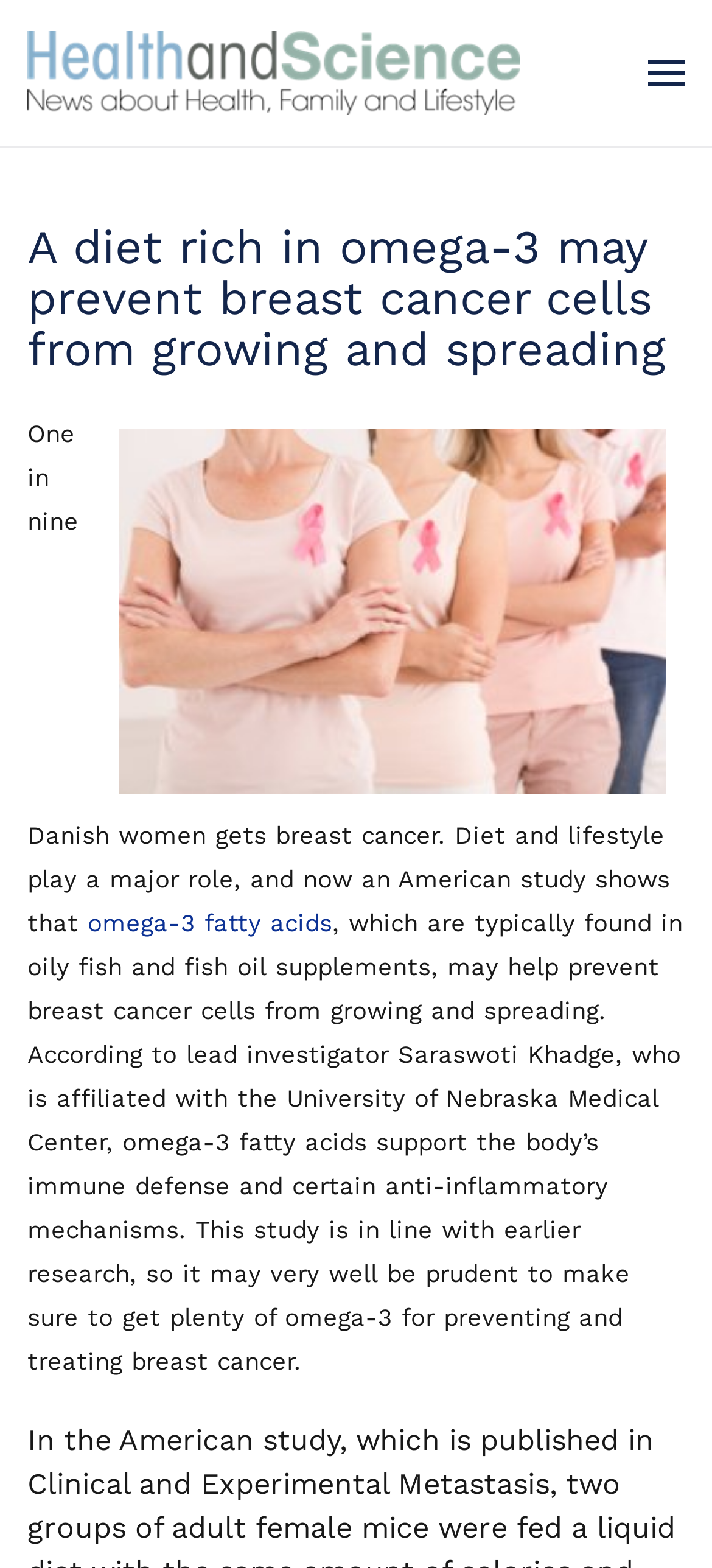Give a succinct answer to this question in a single word or phrase: 
What is the purpose of omega-3 fatty acids in the body?

Immune defense and anti-inflammatory mechanisms